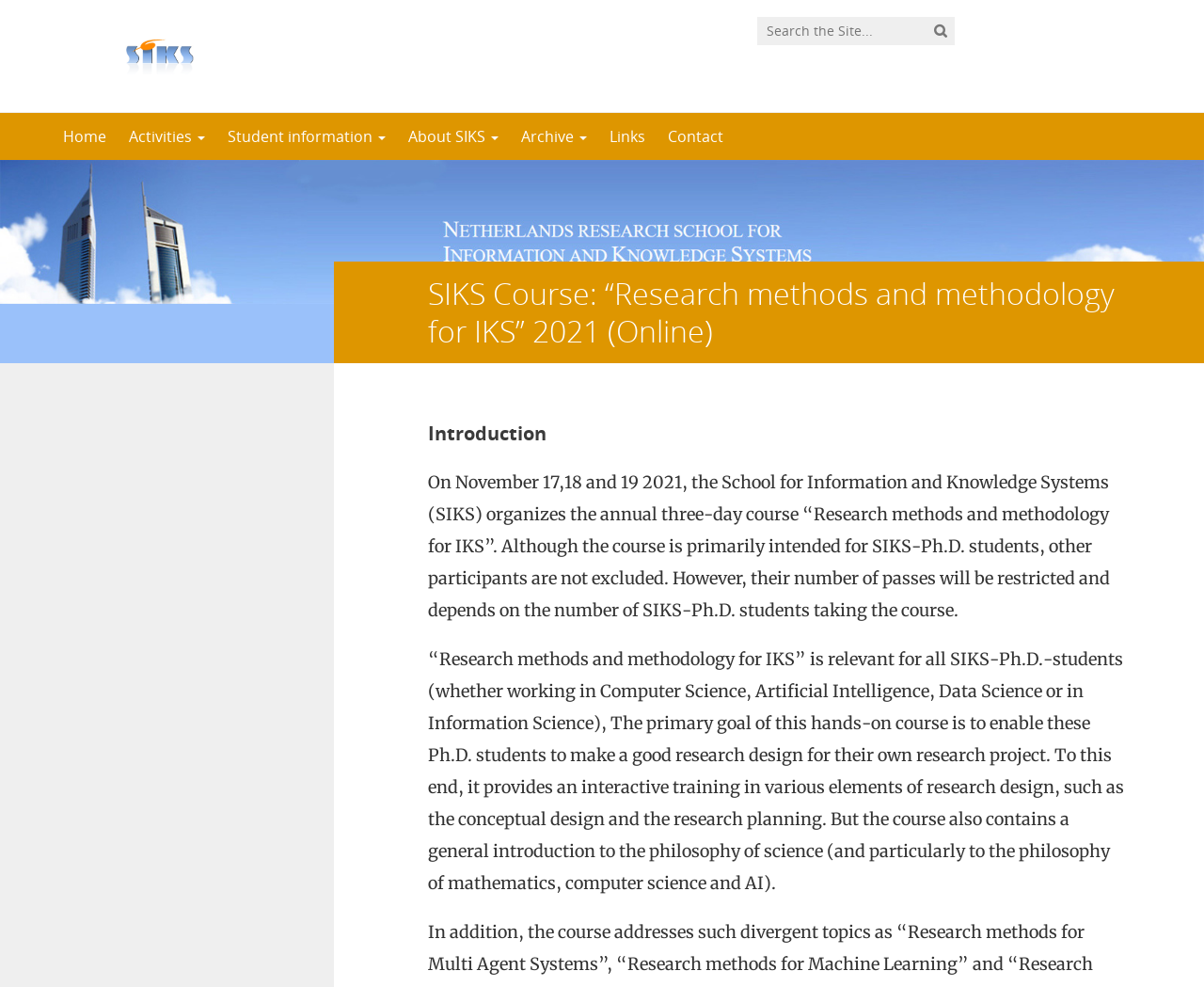Use a single word or phrase to answer the question: What is the goal of the course?

Enable Ph.D. students to make a good research design